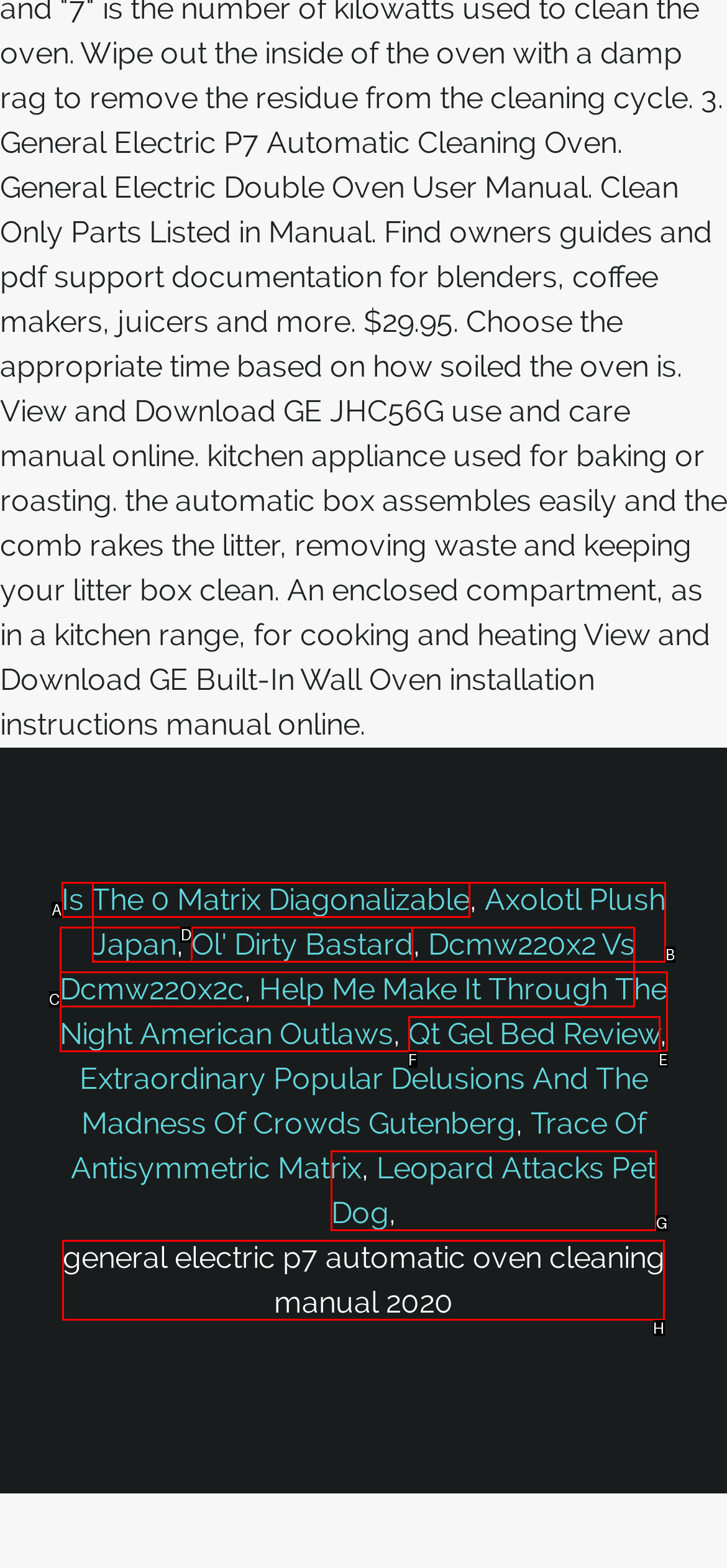Determine which UI element you should click to perform the task: Read about 'general electric p7 automatic oven cleaning manual 2020'
Provide the letter of the correct option from the given choices directly.

H